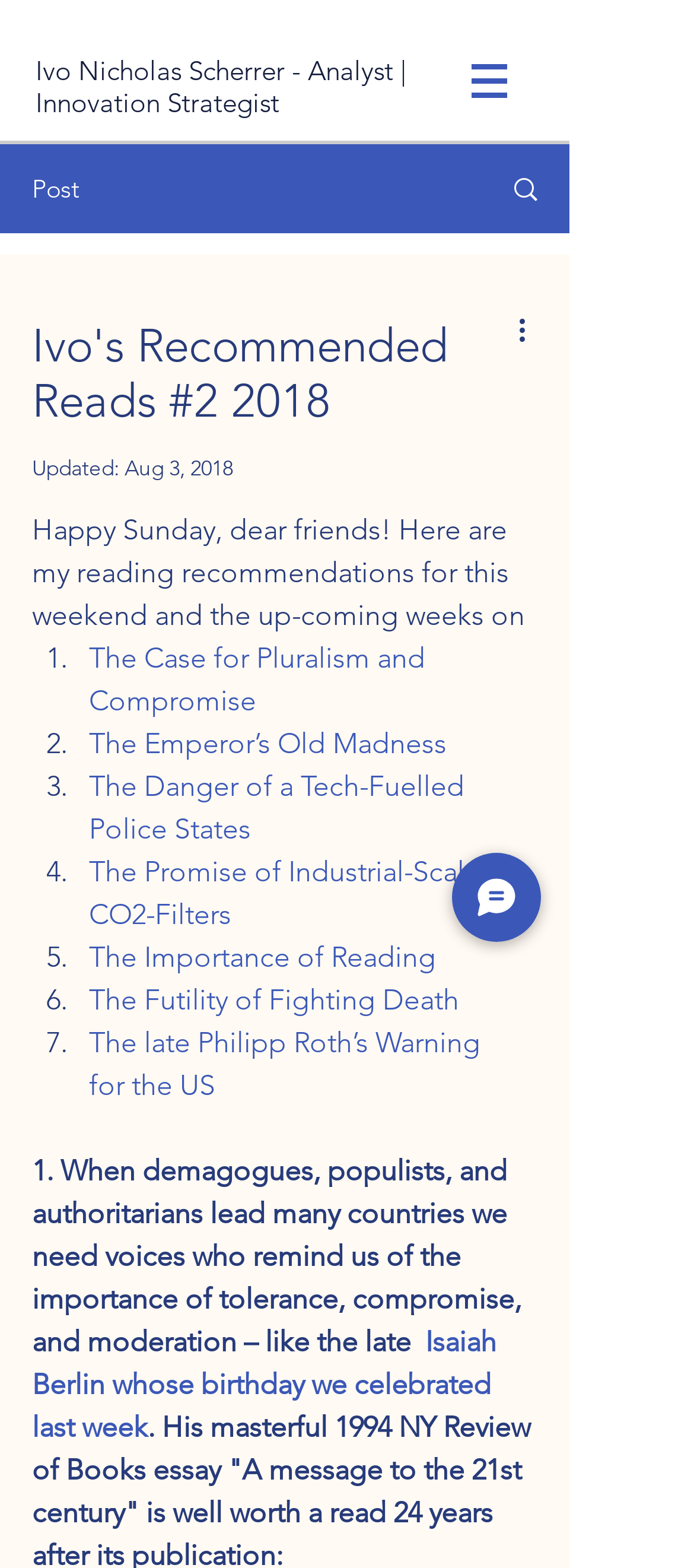What is the date of the webpage update?
Please look at the screenshot and answer in one word or a short phrase.

Aug 3, 2018